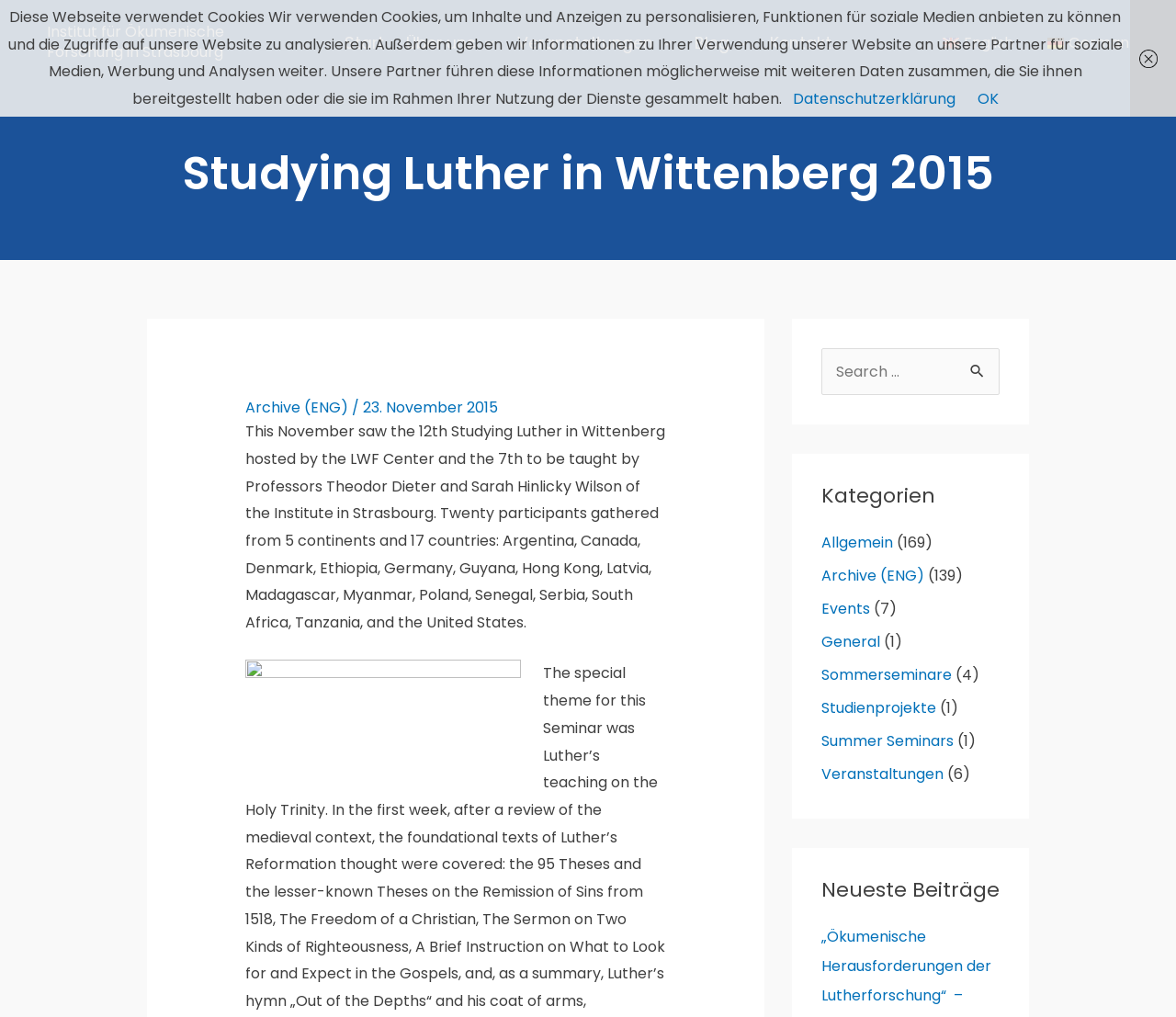Please mark the bounding box coordinates of the area that should be clicked to carry out the instruction: "Click on the 'Start' link".

[0.283, 0.0, 0.336, 0.085]